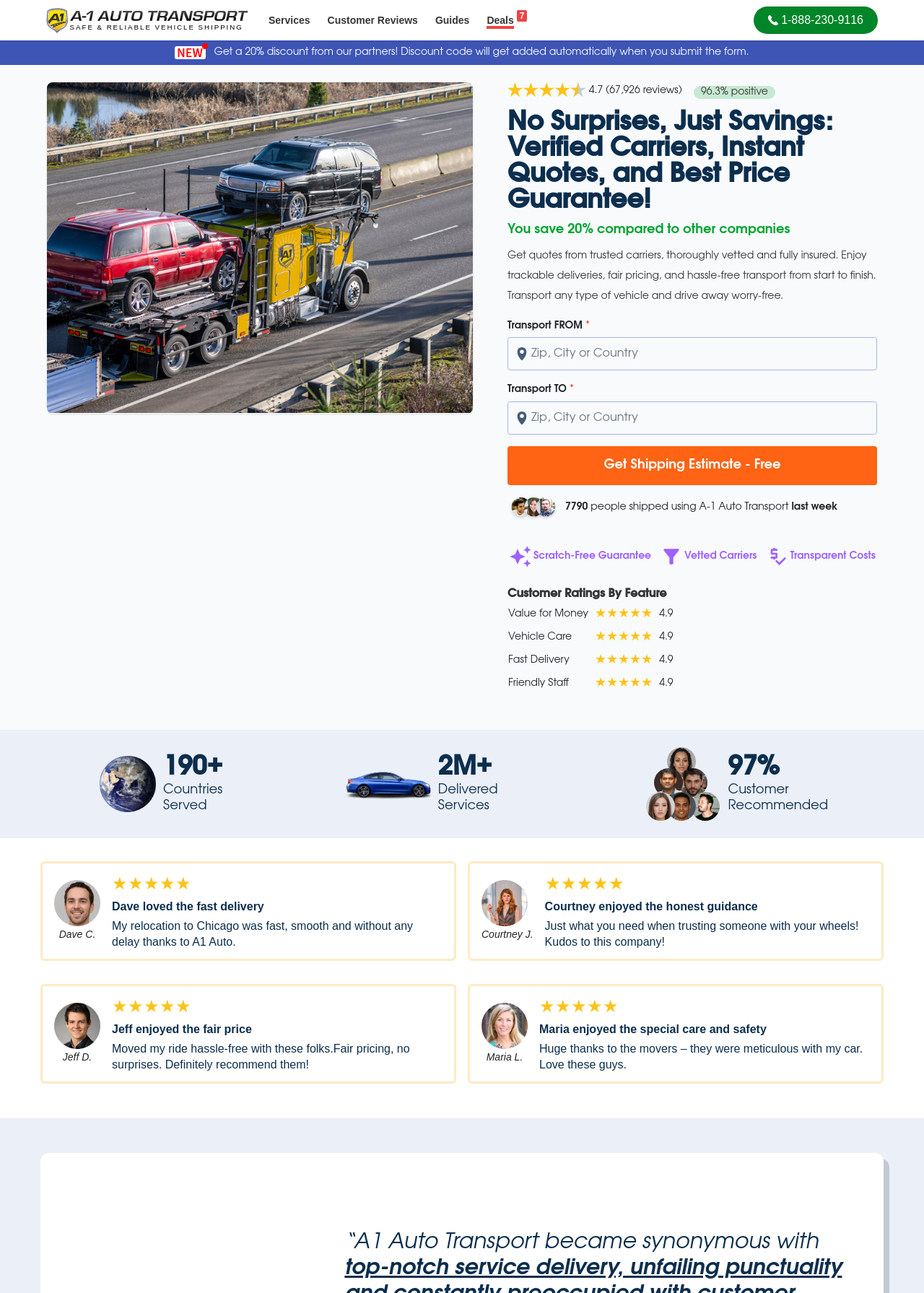Please determine the bounding box coordinates of the area that needs to be clicked to complete this task: 'Enter transport from location'. The coordinates must be four float numbers between 0 and 1, formatted as [left, top, right, bottom].

[0.549, 0.261, 0.949, 0.287]